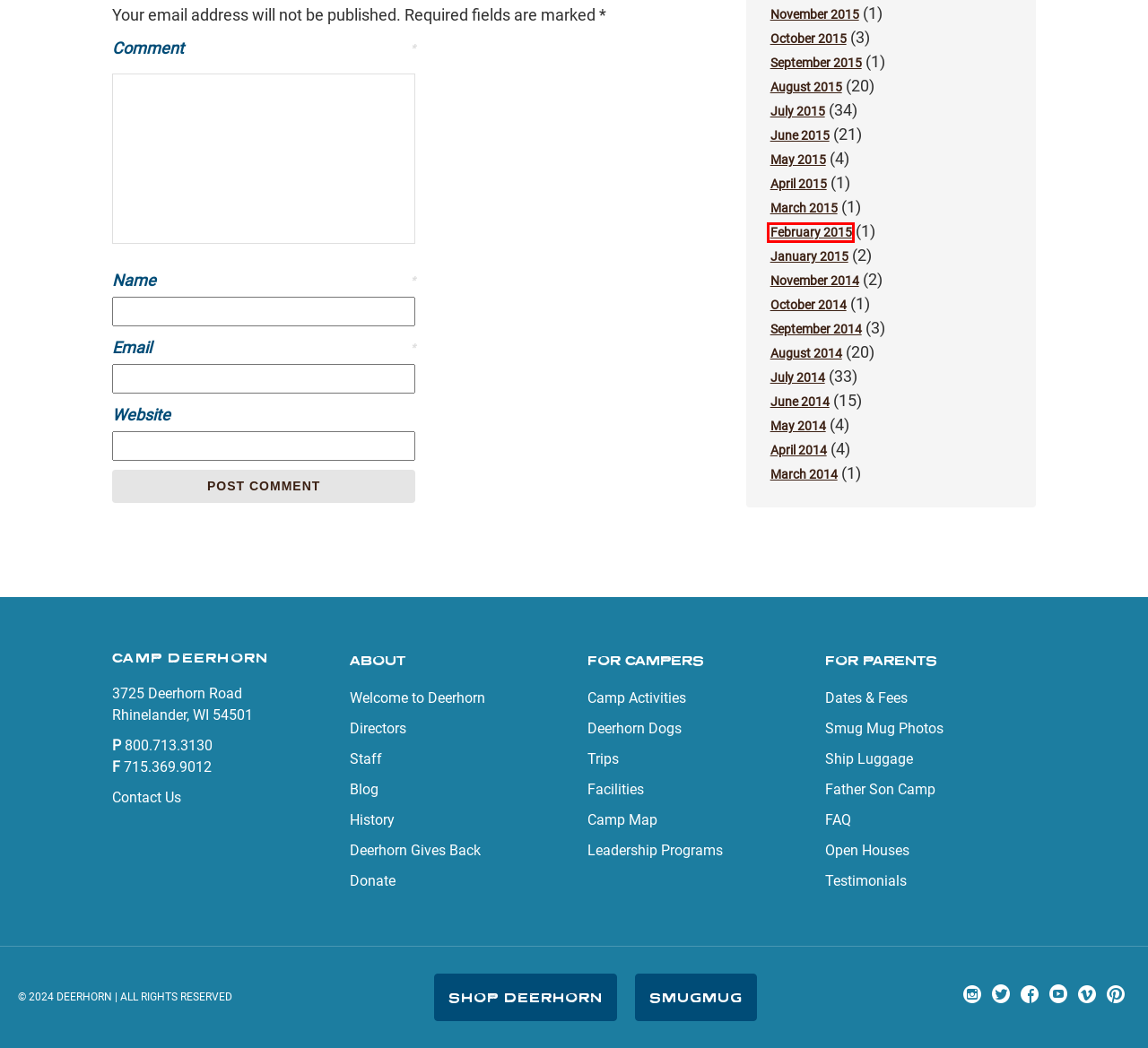You have a screenshot showing a webpage with a red bounding box around a UI element. Choose the webpage description that best matches the new page after clicking the highlighted element. Here are the options:
A. February 2015 - Deerhorn
B. March 2015 - Deerhorn
C. Staff - Deerhorn
D. May 2014 - Deerhorn
E. Open Houses - Deerhorn
F. May 2015 - Deerhorn
G. Facilities - Deerhorn
H. Leadership Programs - Deerhorn

A